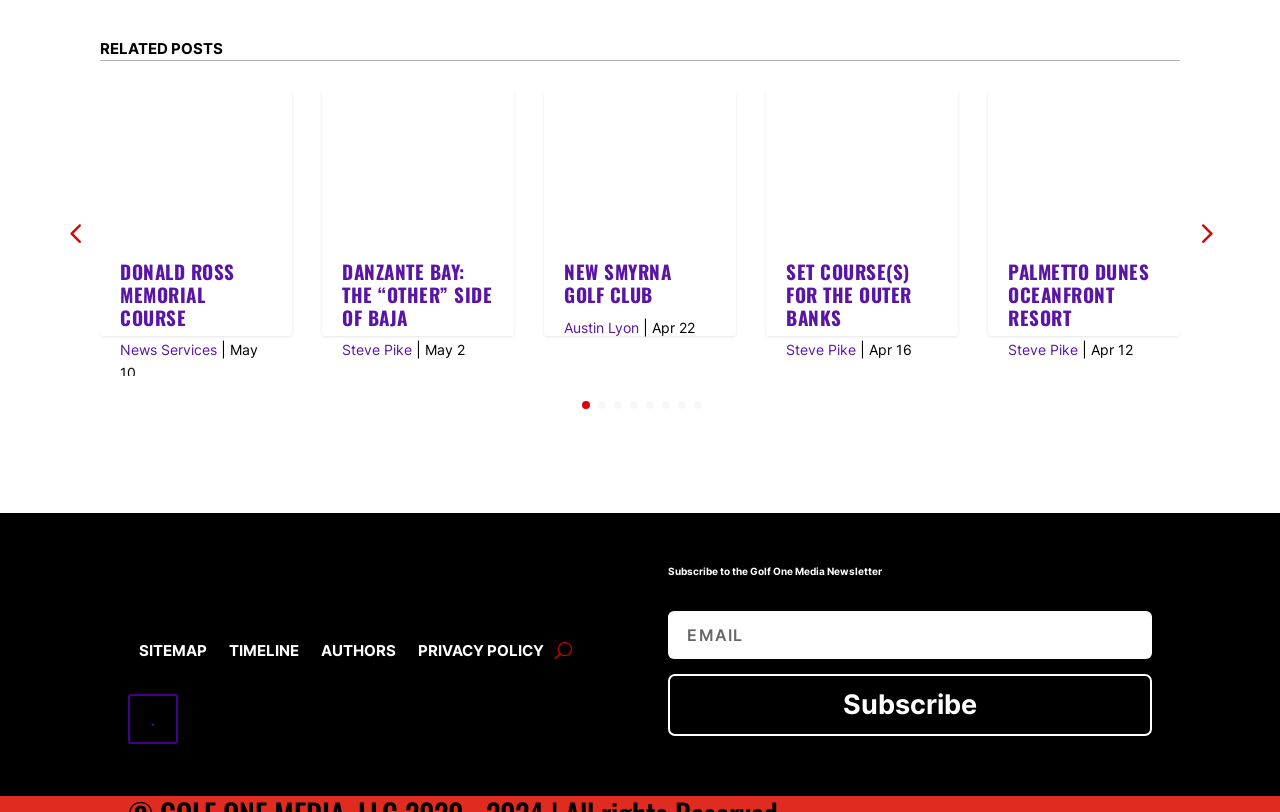Using the provided description alt="palmetto-dunes-oceanfront-resort", find the bounding box coordinates for the UI element. Provide the coordinates in (top-left x, top-left y, bottom-right x, bottom-right y) format, ensuring all values are between 0 and 1.

[0.772, 0.278, 0.922, 0.302]